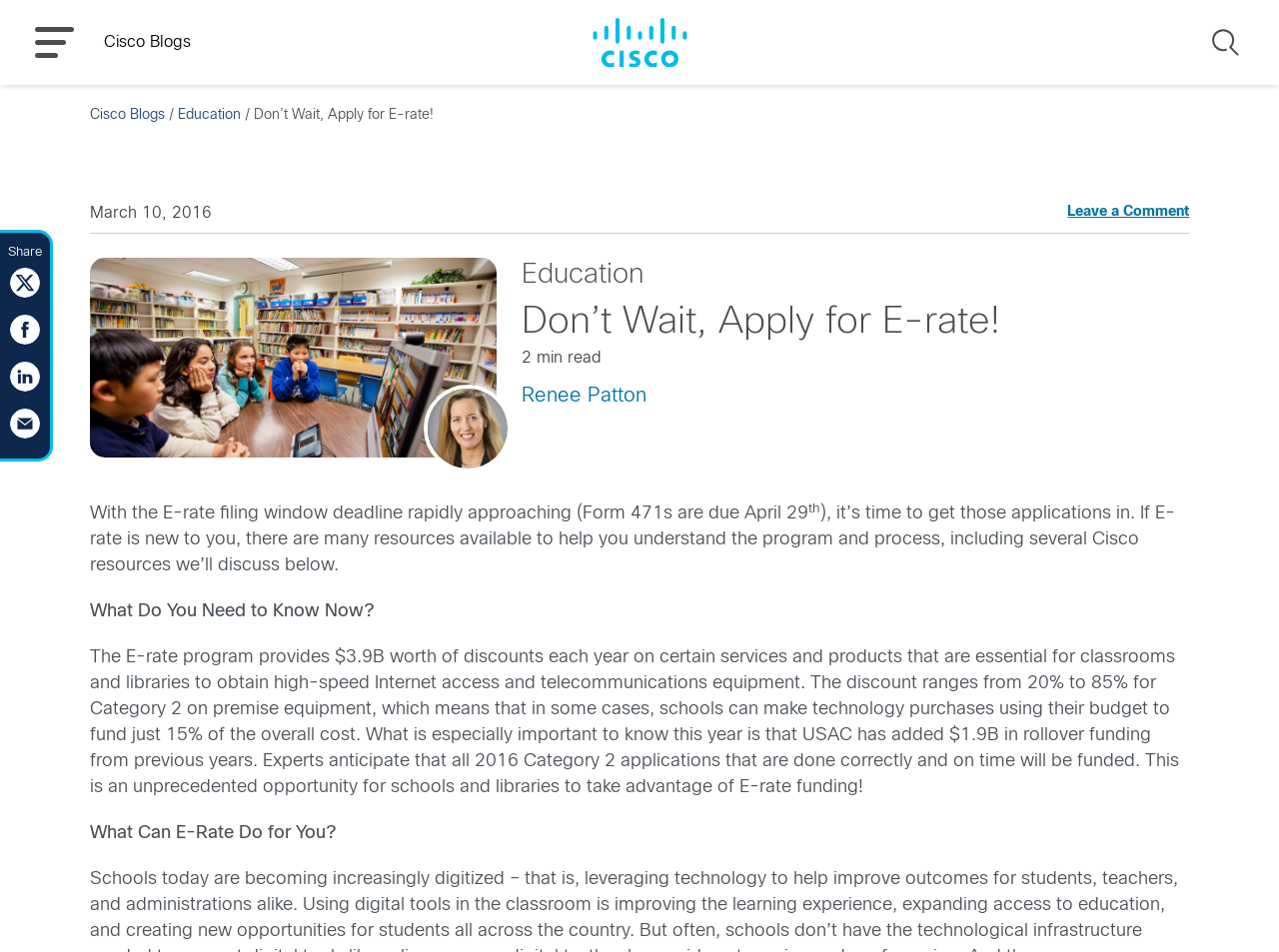Identify the bounding box coordinates necessary to click and complete the given instruction: "Click the MENU button".

[0.027, 0.028, 0.058, 0.061]